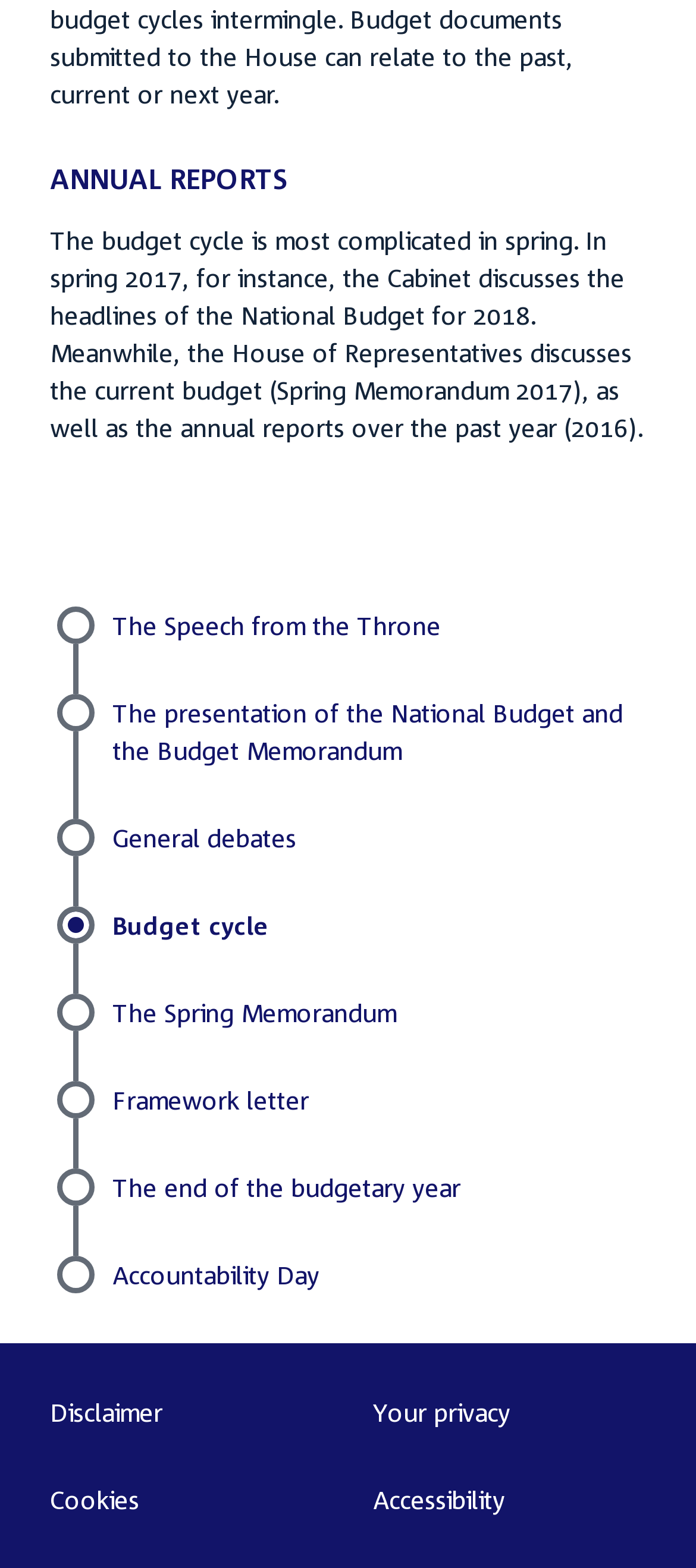Please identify the bounding box coordinates of the element I should click to complete this instruction: 'Read about the Budget cycle'. The coordinates should be given as four float numbers between 0 and 1, like this: [left, top, right, bottom].

[0.162, 0.58, 0.387, 0.6]